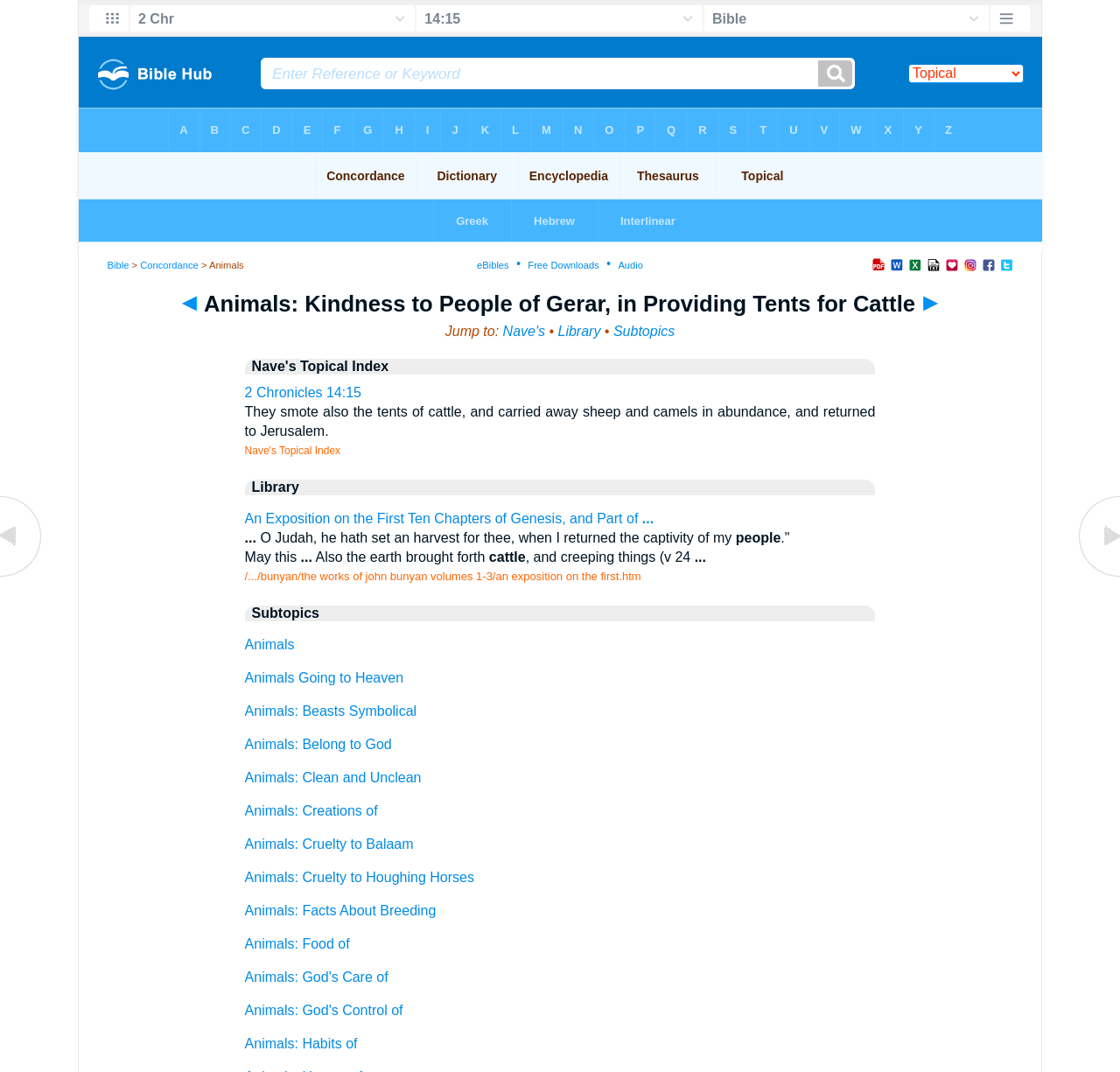Please specify the bounding box coordinates for the clickable region that will help you carry out the instruction: "Click on the link 'Concordance'".

[0.125, 0.242, 0.177, 0.252]